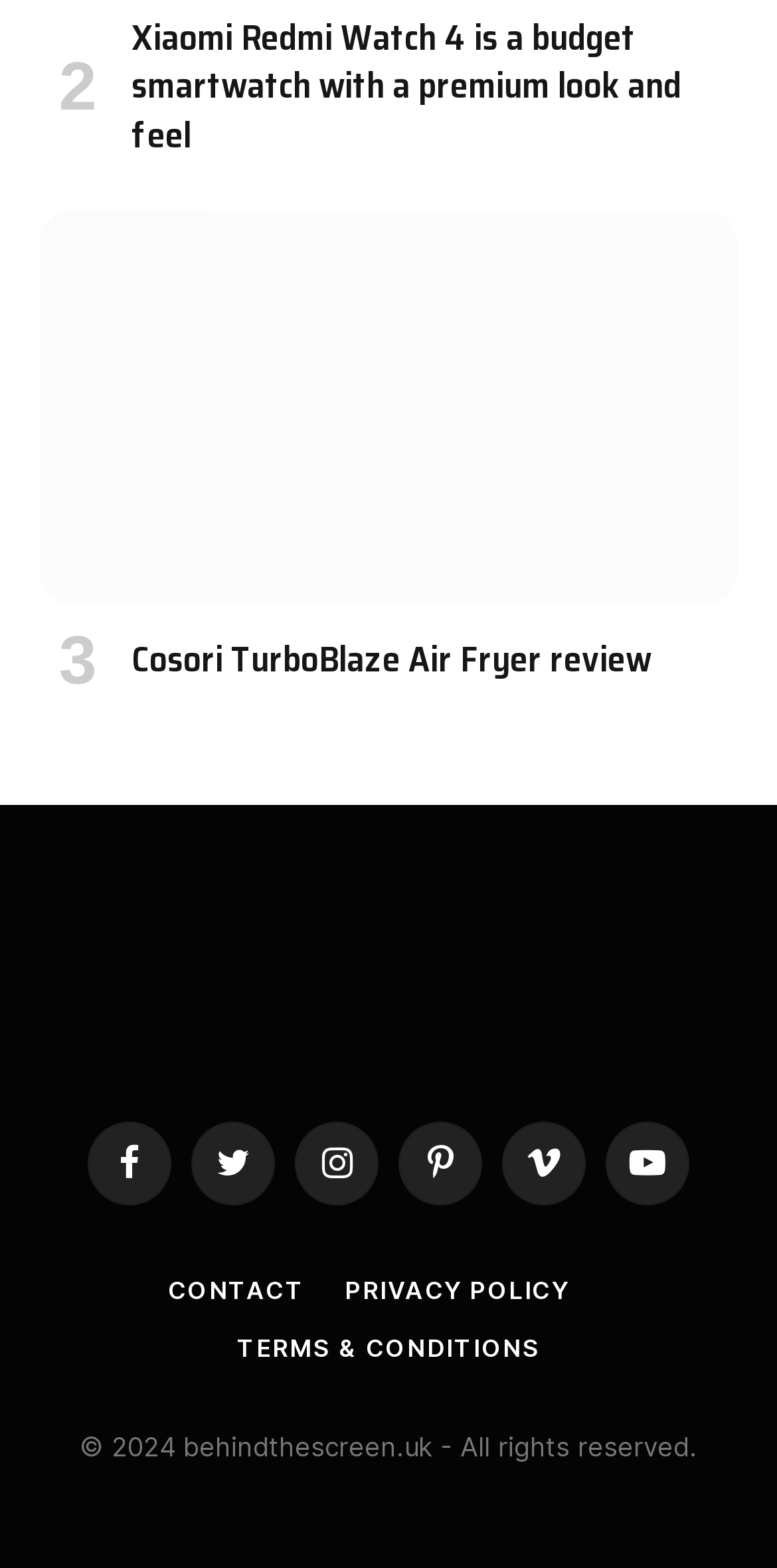Locate the UI element described by Alfredo Alvarez >> in the provided webpage screenshot. Return the bounding box coordinates in the format (top-left x, top-left y, bottom-right x, bottom-right y), ensuring all values are between 0 and 1.

None